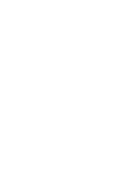Provide an in-depth description of the image.

This image is part of the "Our Leadership Team" section on the Barhale website. It prominently features the position of a corporate leader and is likely associated with the role of Chairman. The context suggests that it is one of several images representing key figures within the company, highlighting the organization's leadership structure. Each figure is accompanied by their respective titles, indicating their roles and contributions to the company's mission. The layout of the section aims to convey the professionalism and hierarchy within Barhale, underscoring the importance of leadership in driving the company's objectives forward.